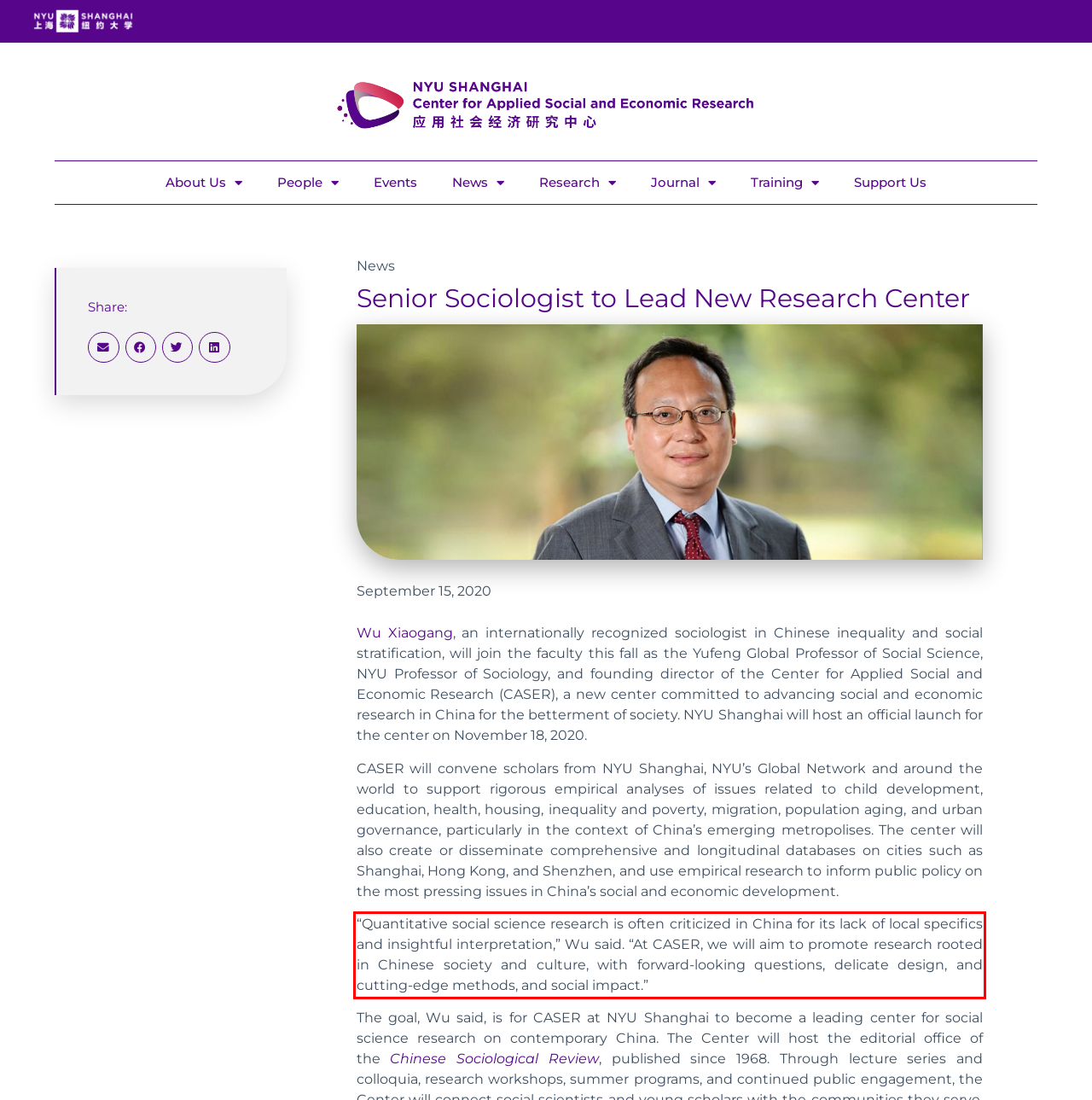You are provided with a screenshot of a webpage featuring a red rectangle bounding box. Extract the text content within this red bounding box using OCR.

“Quantitative social science research is often criticized in China for its lack of local specifics and insightful interpretation,” Wu said. “At CASER, we will aim to promote research rooted in Chinese society and culture, with forward-looking questions, delicate design, and cutting-edge methods, and social impact.”